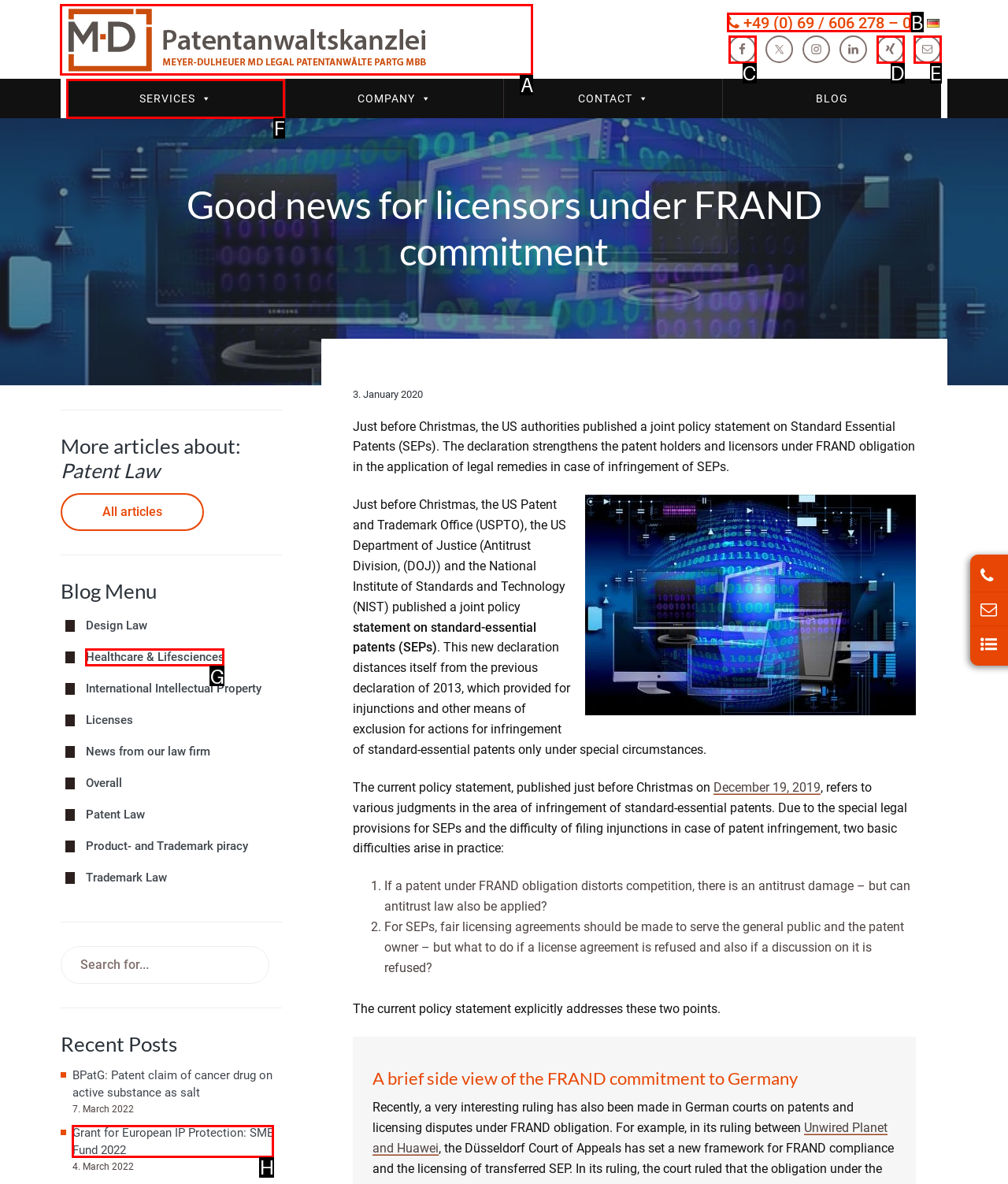Select the HTML element that corresponds to the description: parent_node: Patent- & Rechtsanwaltskanzlei
Reply with the letter of the correct option from the given choices.

A